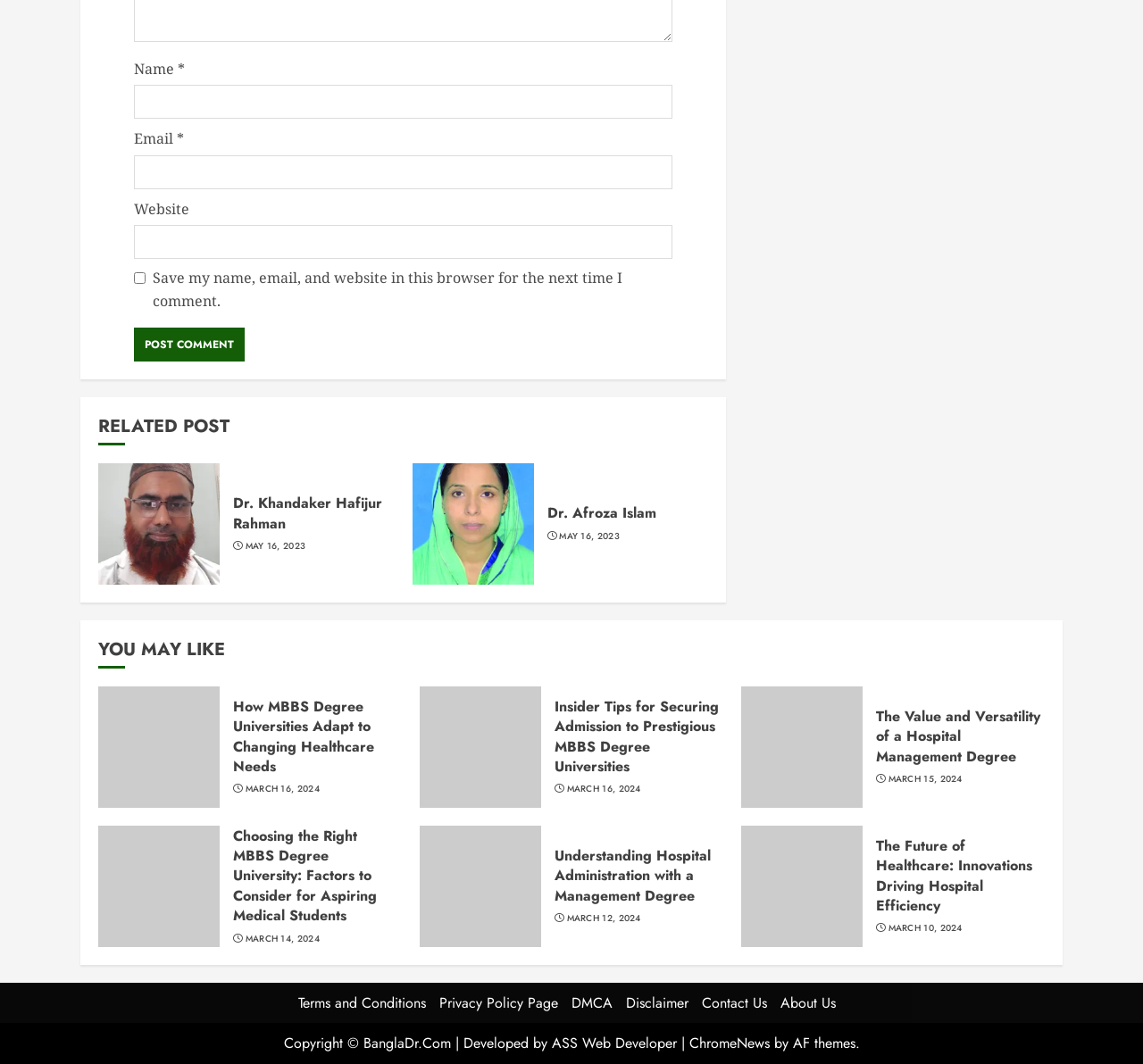What is the topic of the related post?
Using the image, respond with a single word or phrase.

Dr. Khandaker Hafijur Rahman